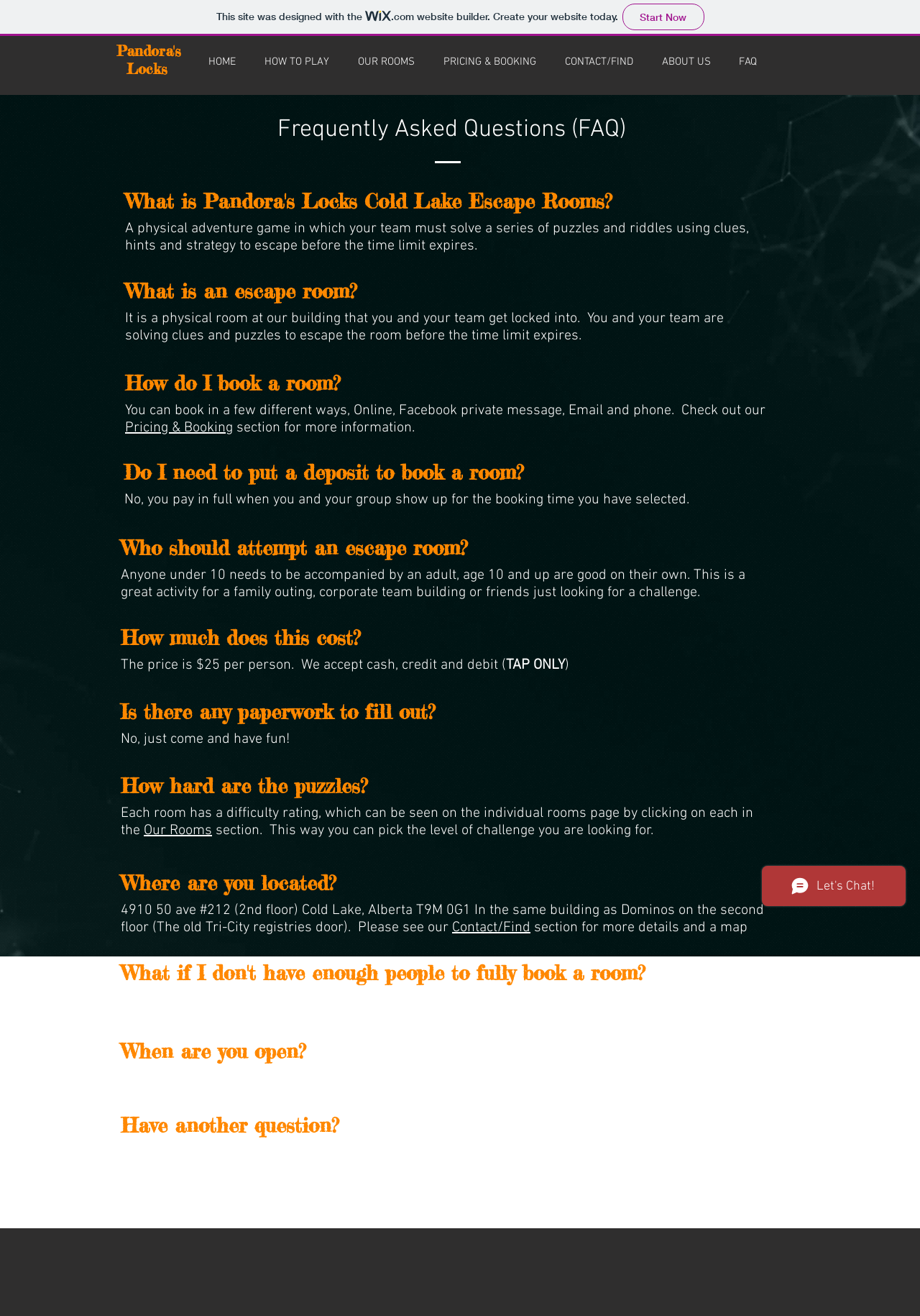Identify the bounding box coordinates for the UI element described as follows: "Contact/Find". Ensure the coordinates are four float numbers between 0 and 1, formatted as [left, top, right, bottom].

[0.354, 0.813, 0.439, 0.826]